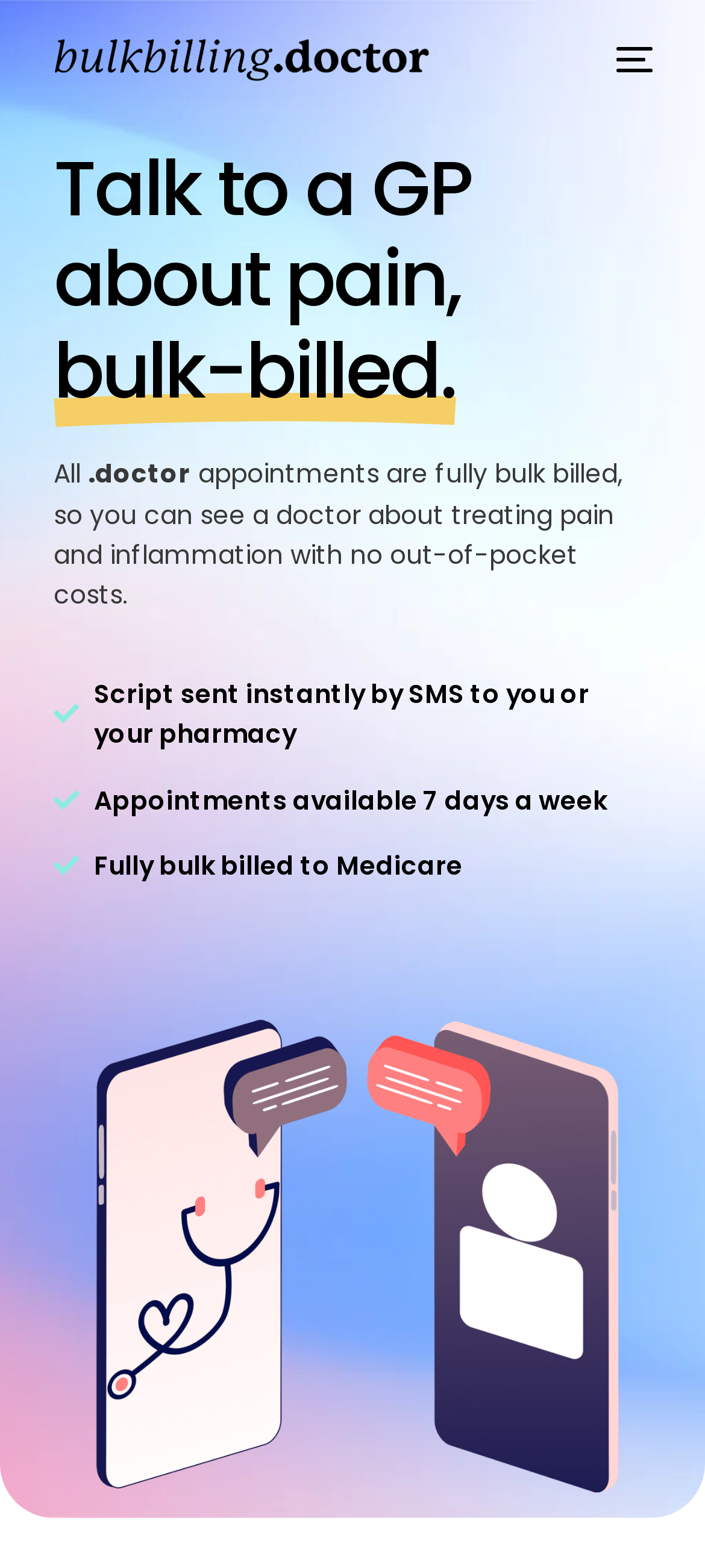What is the name of the company behind this service?
Using the information from the image, give a concise answer in one word or a short phrase.

Dot Doctor Pty Ltd